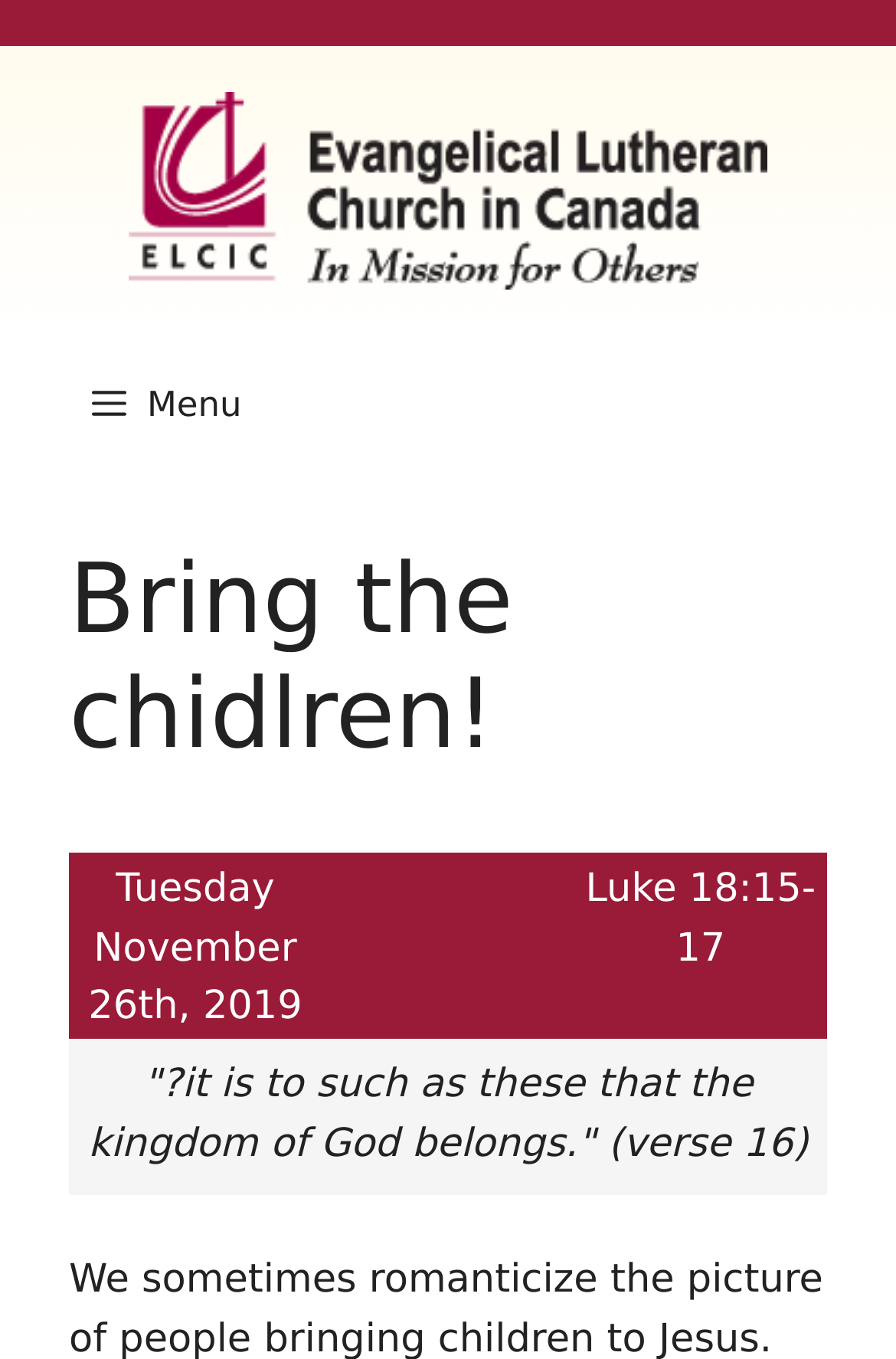Generate the title text from the webpage.

Bring the chidlren!